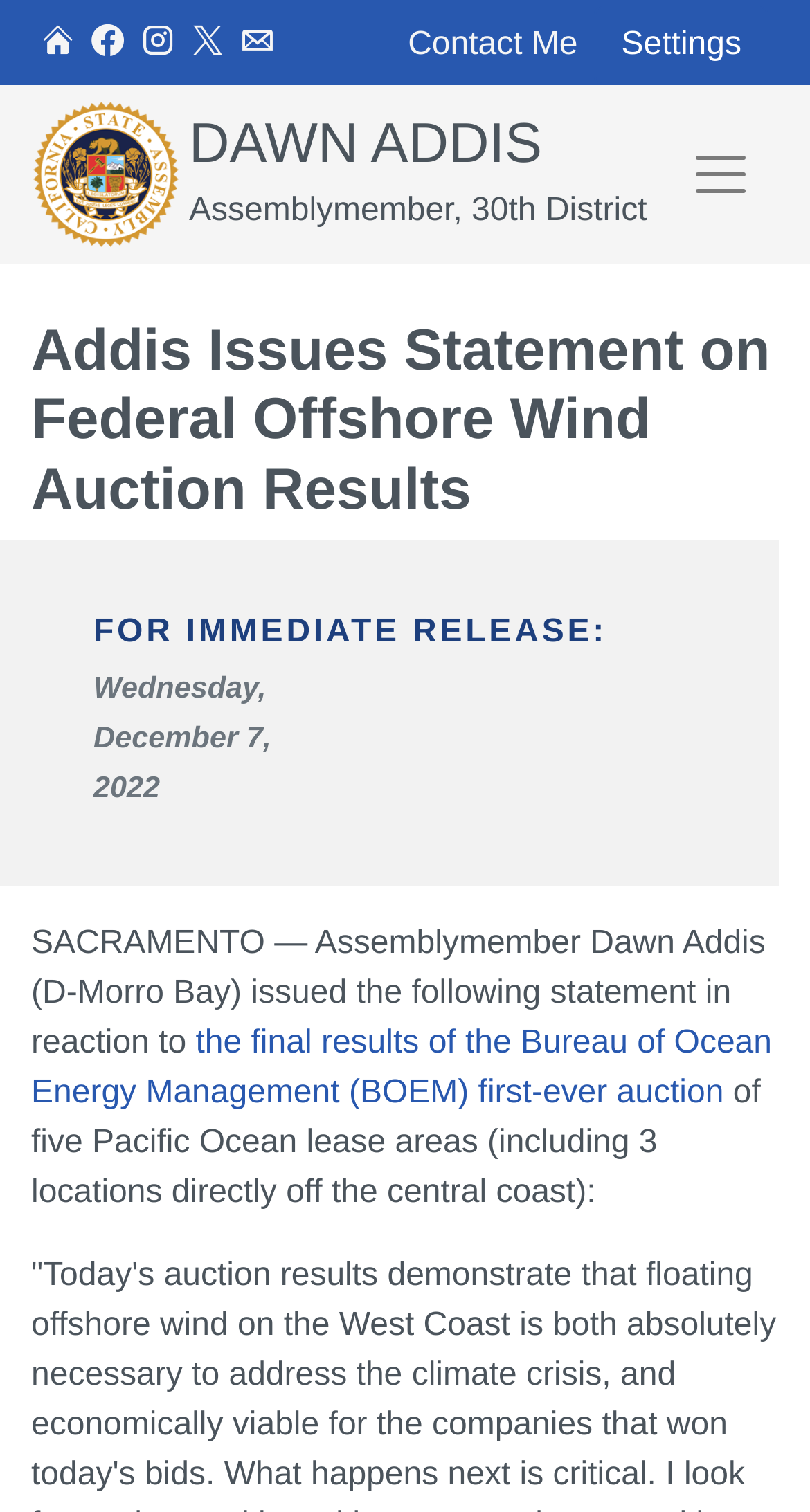What is the assembly district represented by Dawn Addis?
From the image, provide a succinct answer in one word or a short phrase.

30th California Assembly District